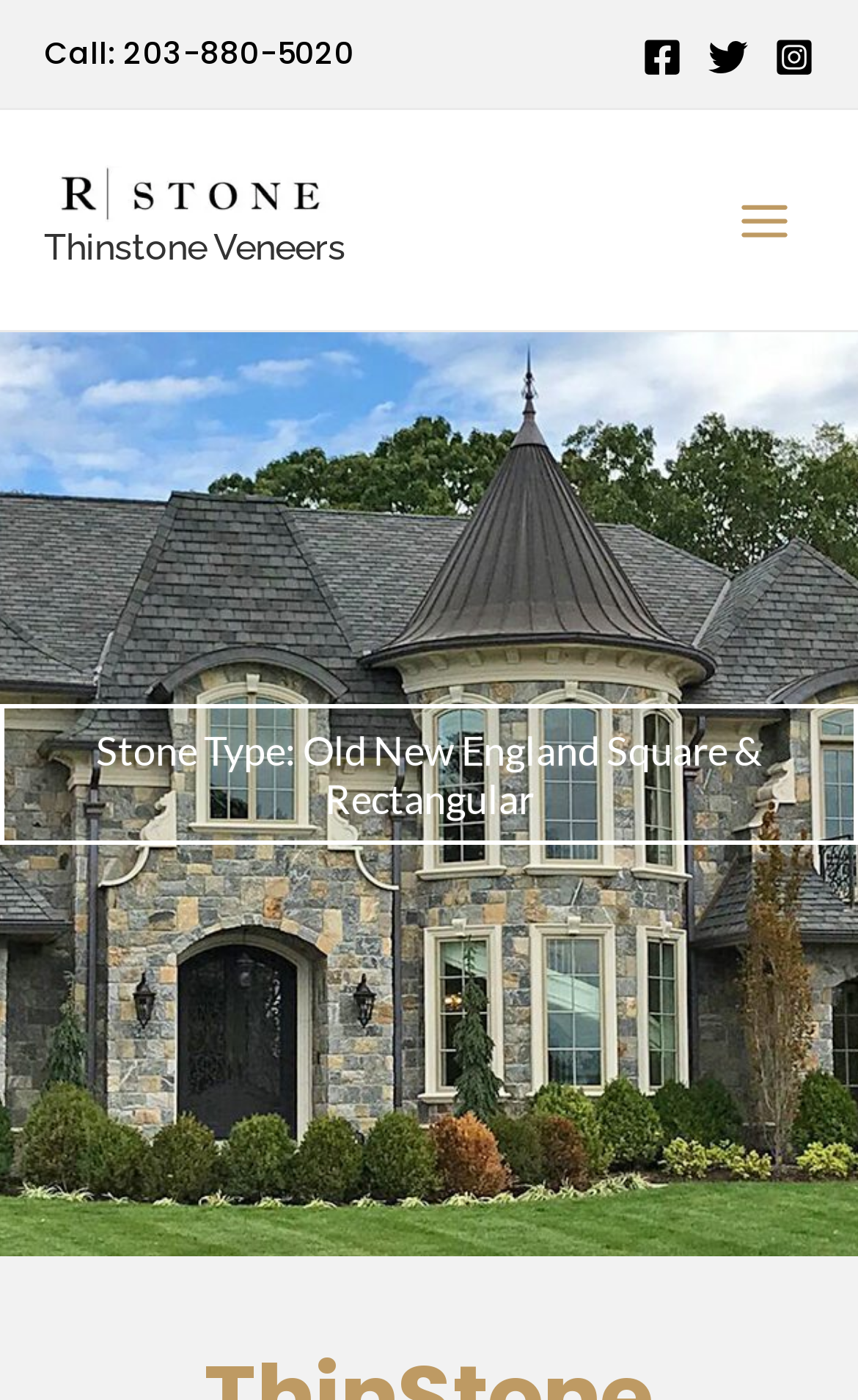Describe all significant elements and features of the webpage.

The webpage is about a manufacturer and distributor of Thinstone veneers in Connecticut, with distribution to New York, New Jersey, Long Island, and Connecticut for over 30 years. 

At the top of the page, there is a phone number "203-880-5020" displayed prominently. To the right of the phone number, there are three social media links, Facebook, Twitter, and Instagram, each accompanied by an icon. 

Below the phone number and social media links, there is a prominent link to "R Stone Thinstone Veneers" with a corresponding image. 

To the right of the "R Stone Thinstone Veneers" link, there is a "MAIN MENU" button. When expanded, the menu contains a link to "Stone Type: Old New England Square & Rectangular".